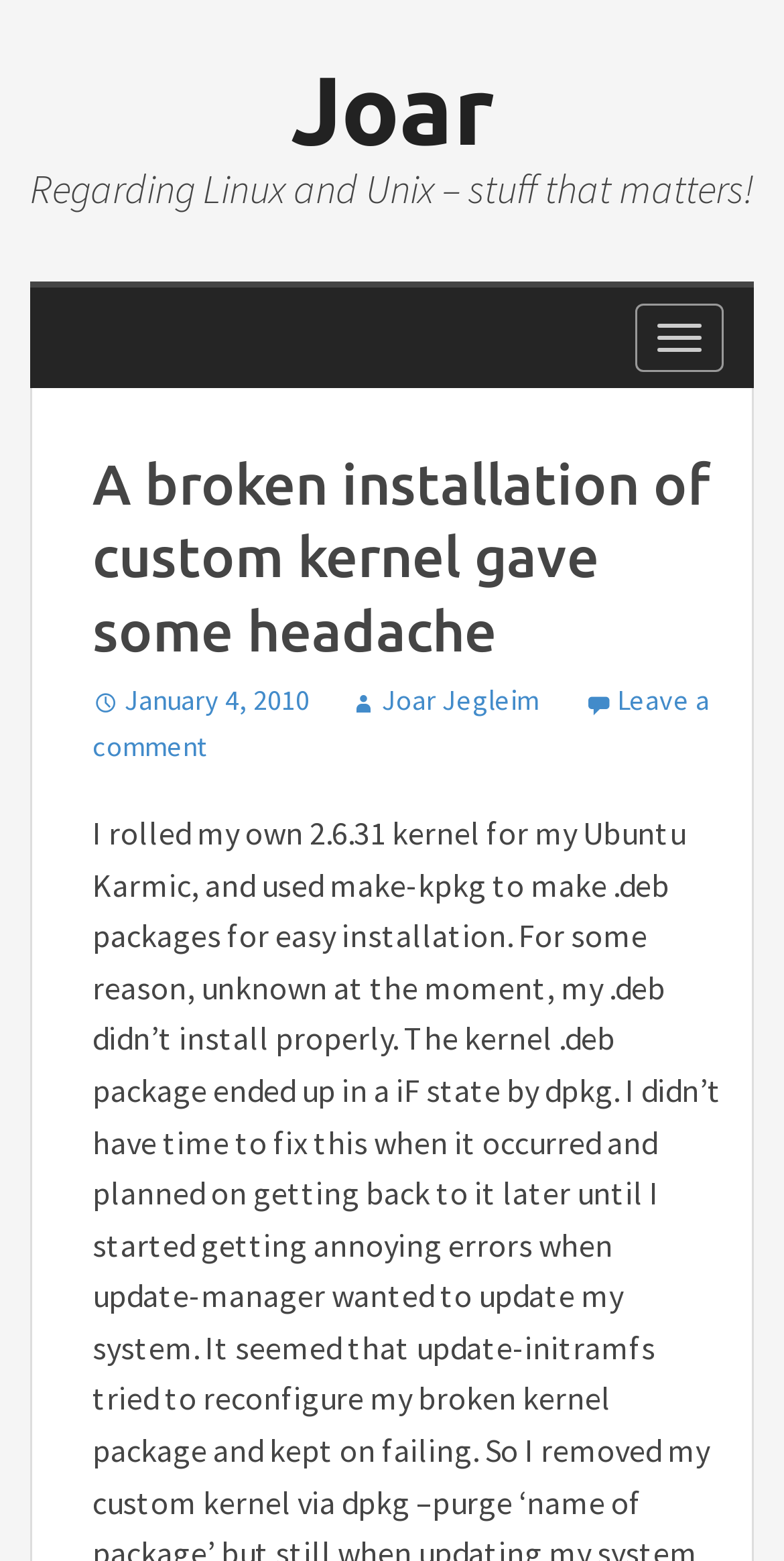Provide an in-depth caption for the elements present on the webpage.

The webpage appears to be a blog post titled "A broken installation of custom kernel gave some headache" by Joar. At the top, there is a link to the author's name, Joar, positioned slightly to the right of the center. Below the title, there is a static text that reads "Regarding Linux and Unix – stuff that matters!" which spans almost the entire width of the page.

On the right side of the page, there is a button with no text. Below the button, there is a header section that contains the title of the blog post again, followed by the date "January 4, 2010" and the author's name, Joar Jegleim. There is also a link to "Leave a comment" at the bottom of this section.

The overall structure of the page is simple, with a clear hierarchy of elements. The title and header section are prominent, and the static text provides context for the blog post. The button on the right side is likely a navigation or action element, but its purpose is not clear from the accessibility tree alone.